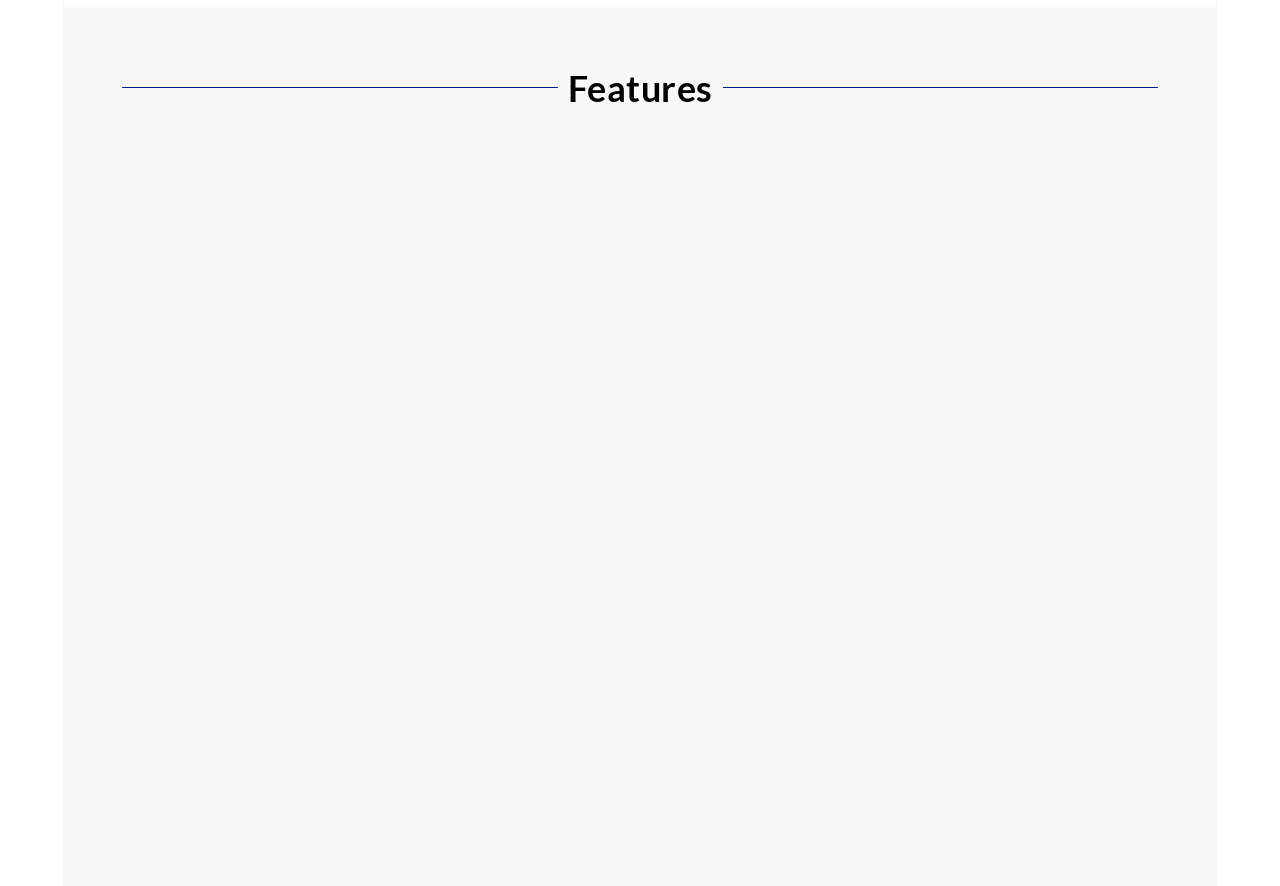Please provide a one-word or short phrase answer to the question:
What is the purpose of HKU-SCF FinTech Academy?

Cultivates future-fit talents and upskill bankers